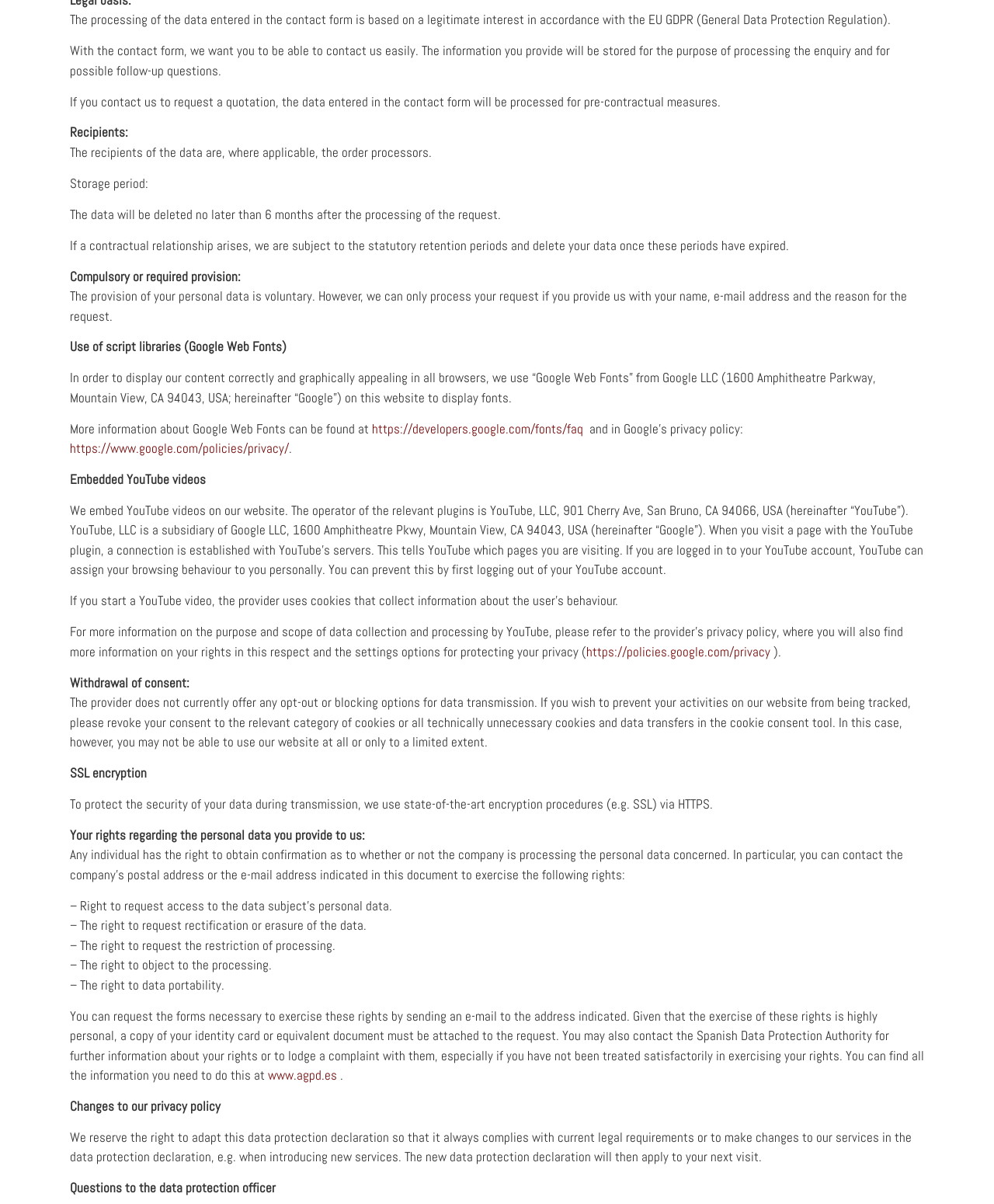Please respond in a single word or phrase: 
What is the right to request?

Access to personal data